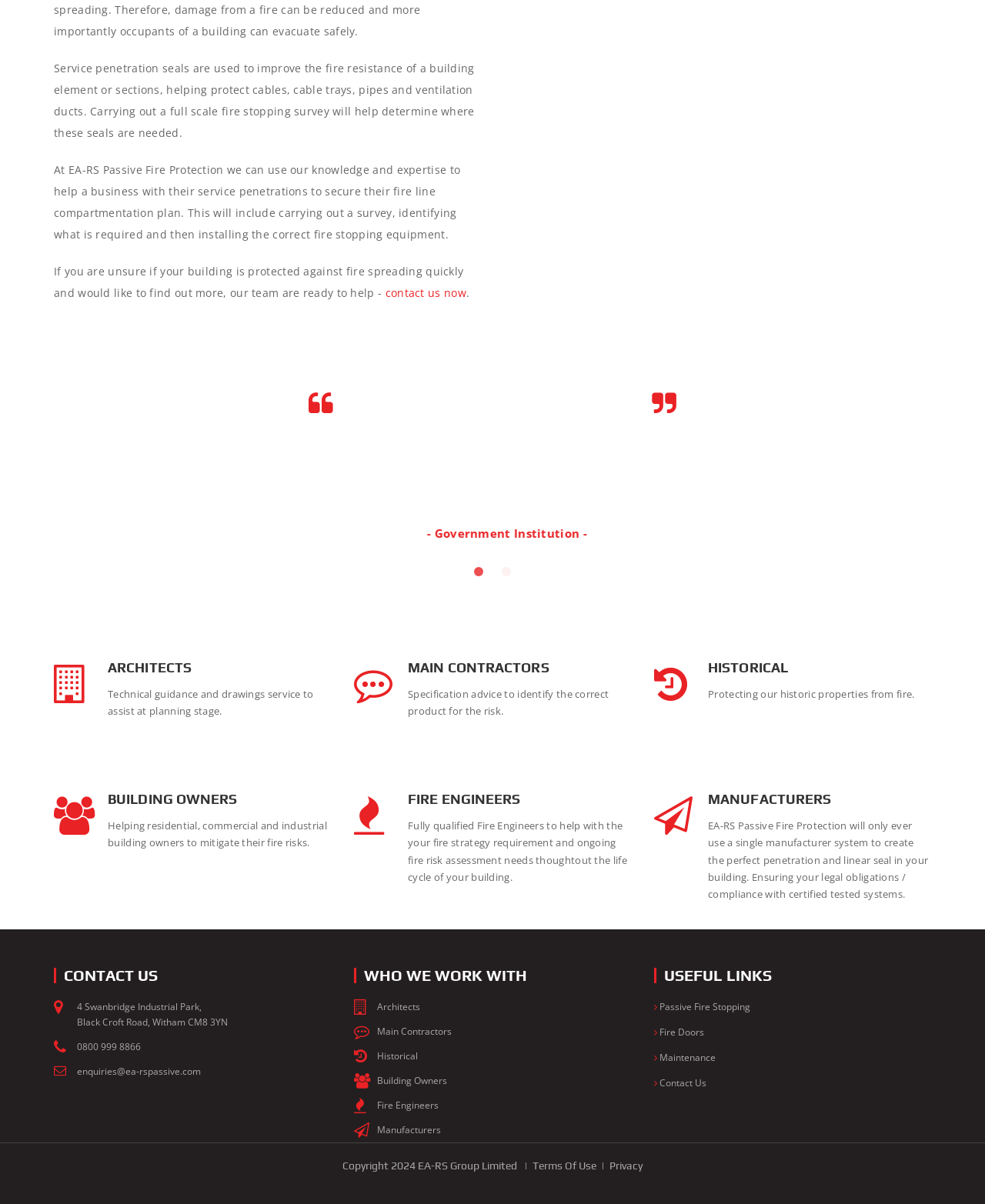Answer in one word or a short phrase: 
What is the contact phone number?

0800 999 8866